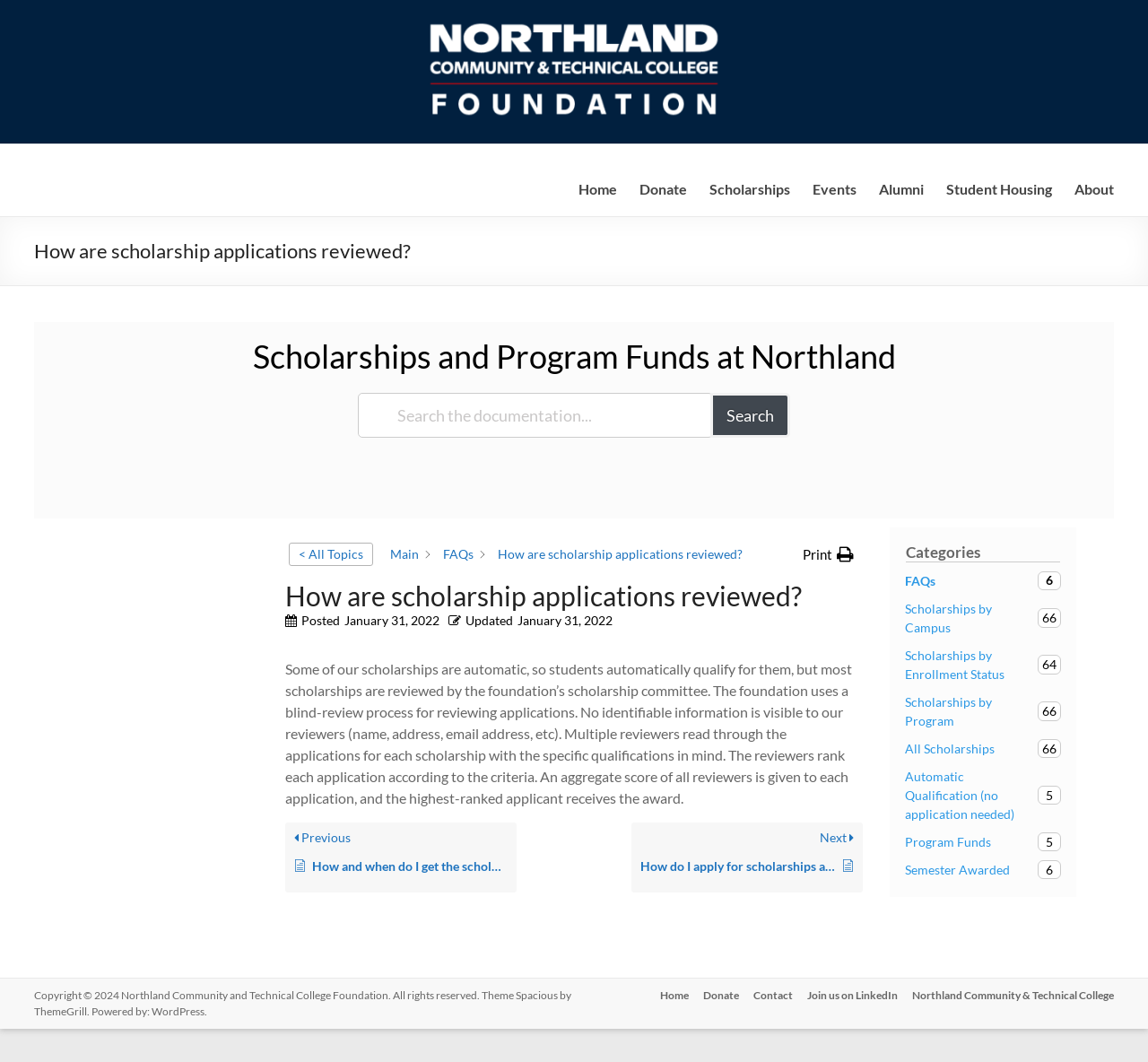What is the name of the college foundation?
Analyze the image and provide a thorough answer to the question.

I found the answer by looking at the top-left corner of the webpage, where the logo and the name of the college foundation are displayed.